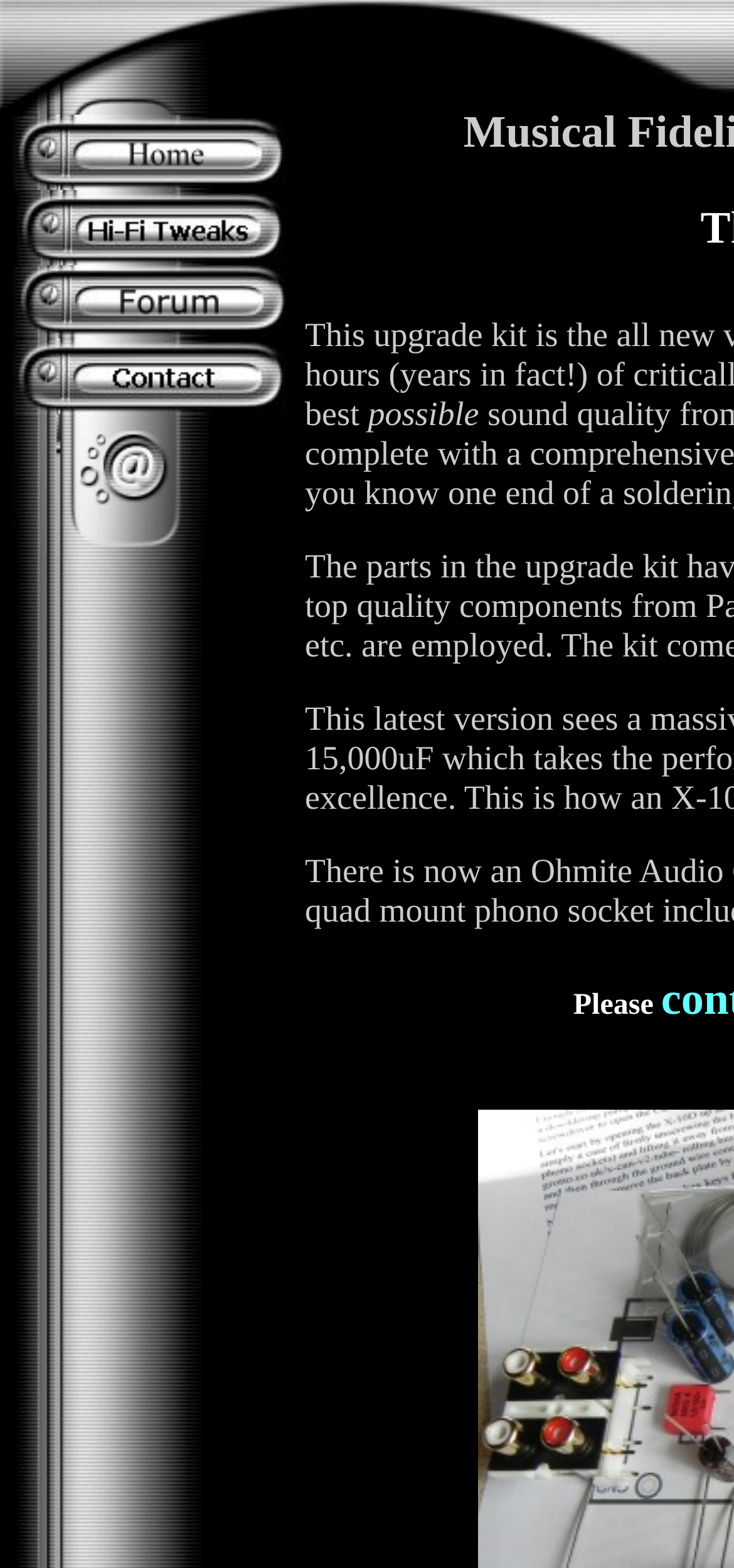What is the name of the forum mentioned on the webpage?
Give a one-word or short-phrase answer derived from the screenshot.

Grotto forum